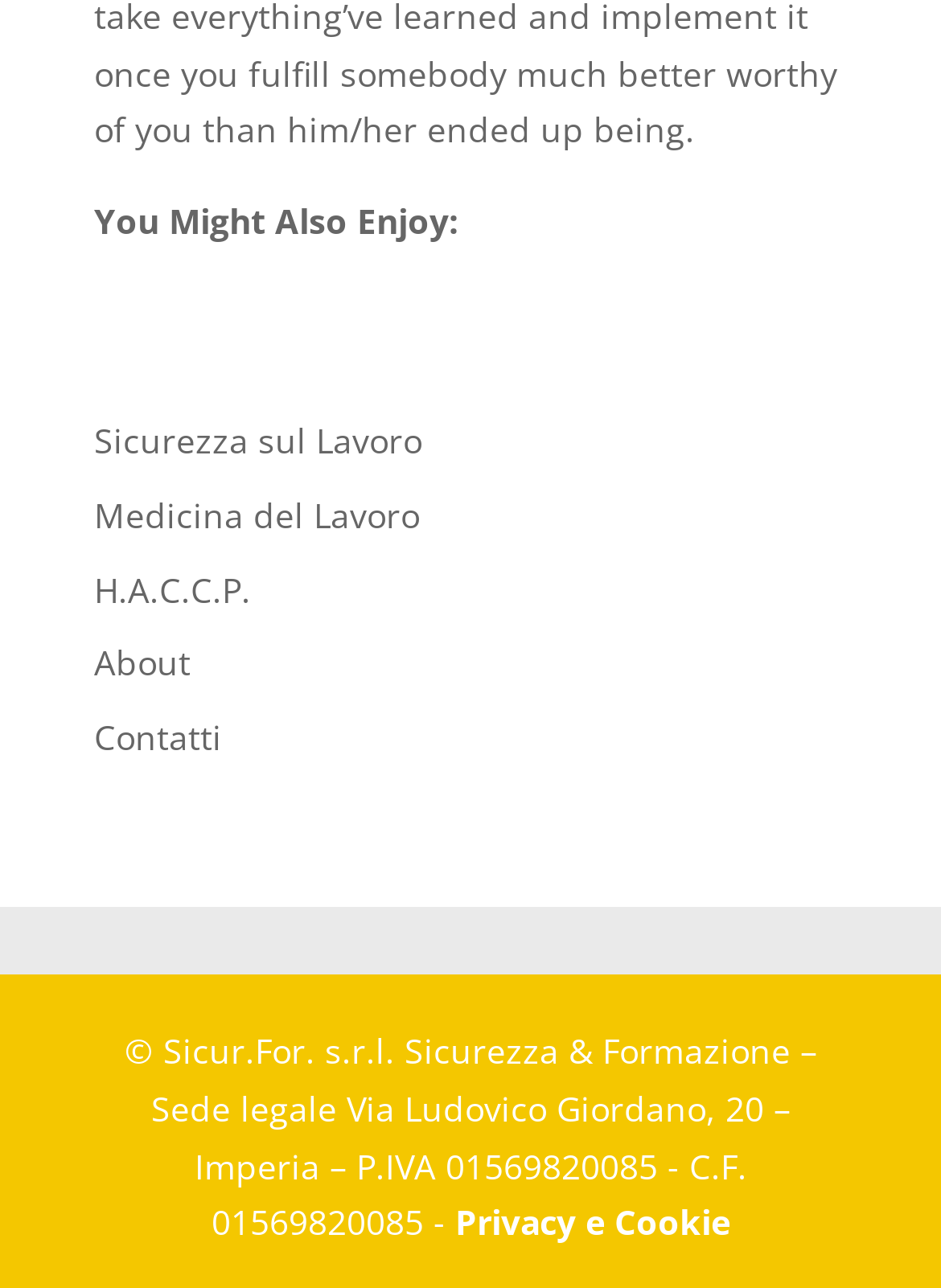Locate the bounding box of the user interface element based on this description: "Sicurezza sul Lavoro".

[0.1, 0.324, 0.449, 0.36]